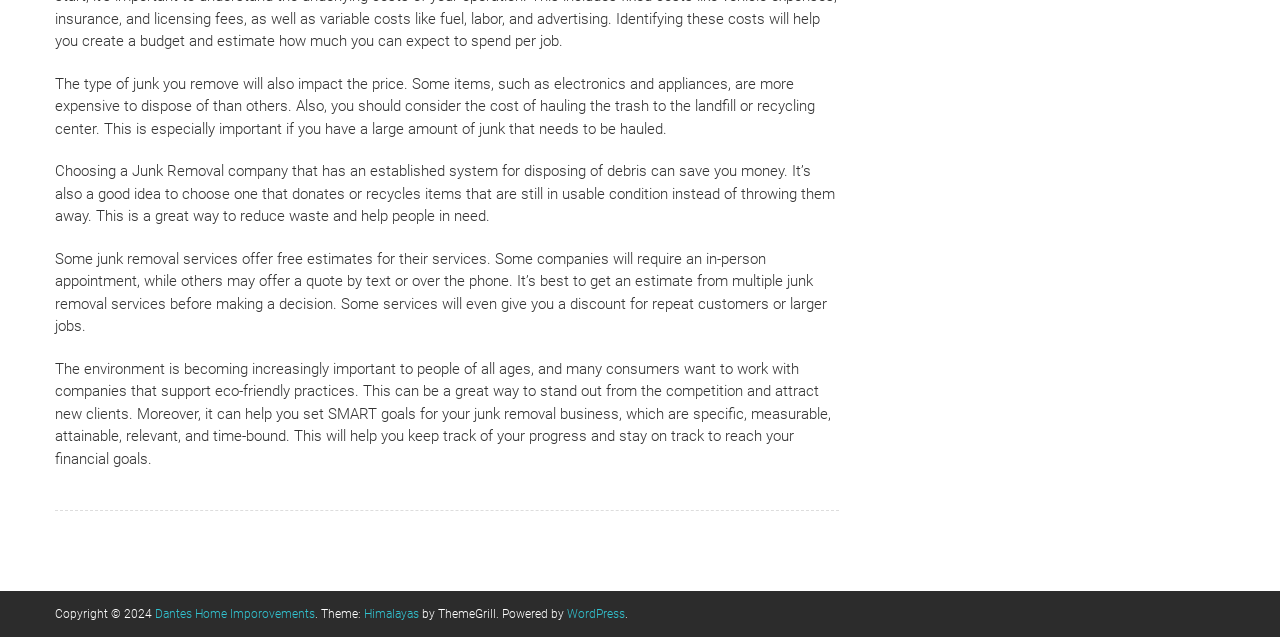Give a short answer to this question using one word or a phrase:
What is the copyright year mentioned on the webpage?

2024